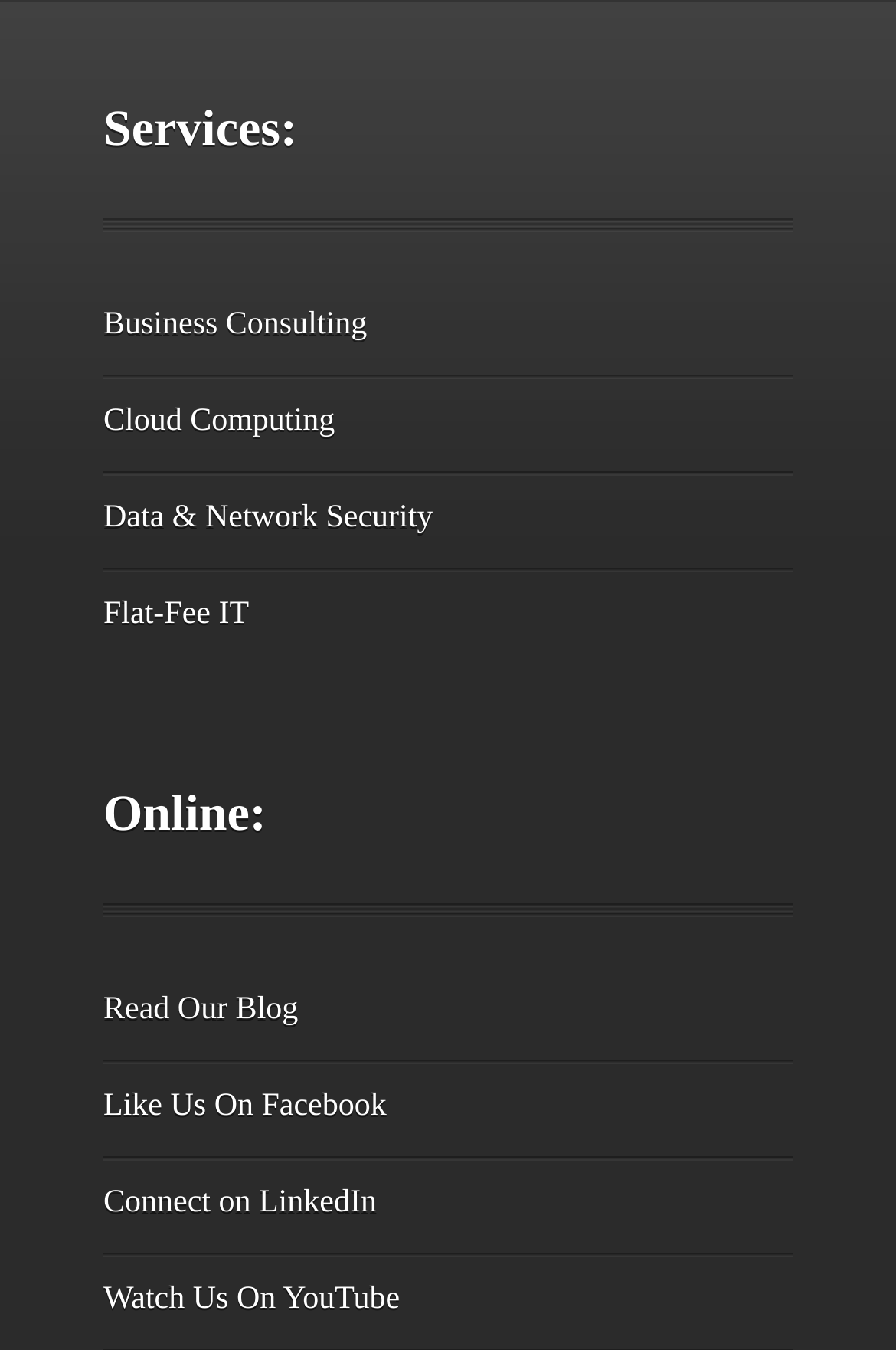Find the bounding box coordinates for the area you need to click to carry out the instruction: "Explore cloud computing services". The coordinates should be four float numbers between 0 and 1, indicated as [left, top, right, bottom].

[0.115, 0.3, 0.374, 0.325]